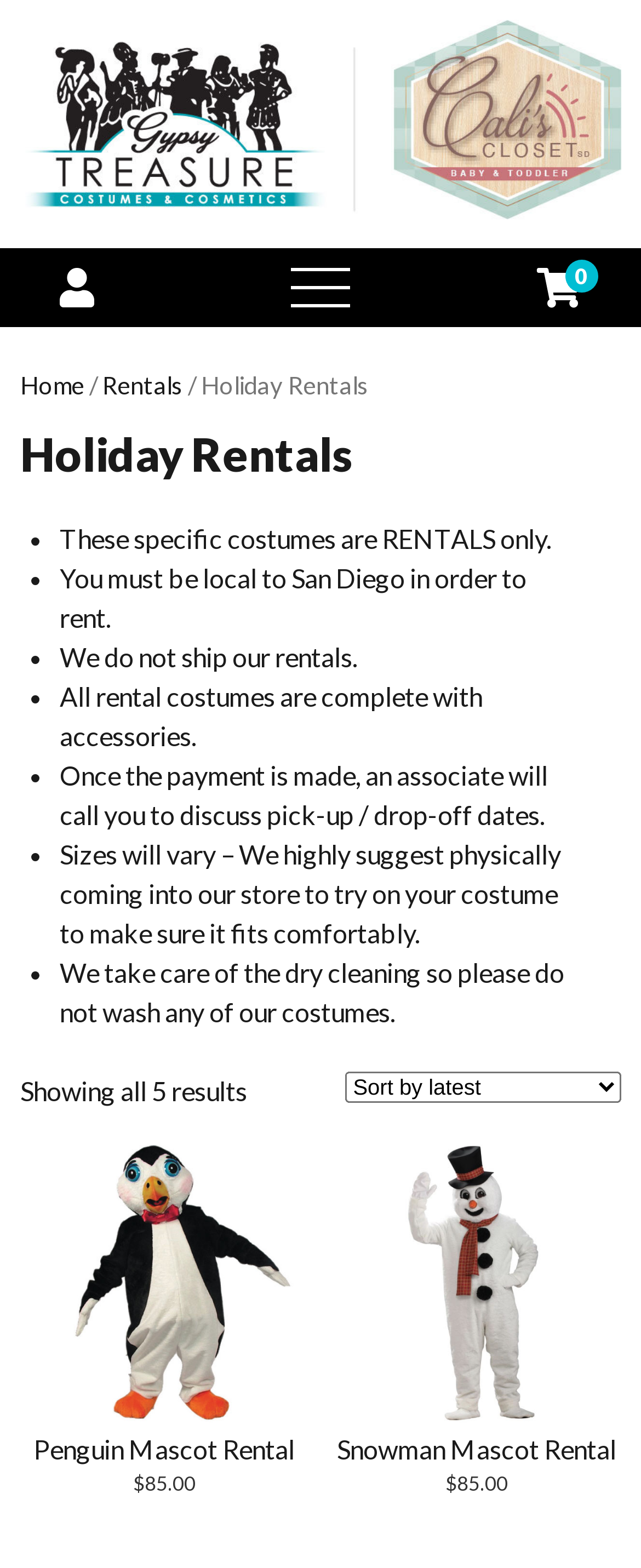What is the condition to rent costumes?
Examine the webpage screenshot and provide an in-depth answer to the question.

According to the webpage, it is mentioned that 'You must be local to San Diego in order to rent.' This implies that the condition to rent costumes is to be local to San Diego.